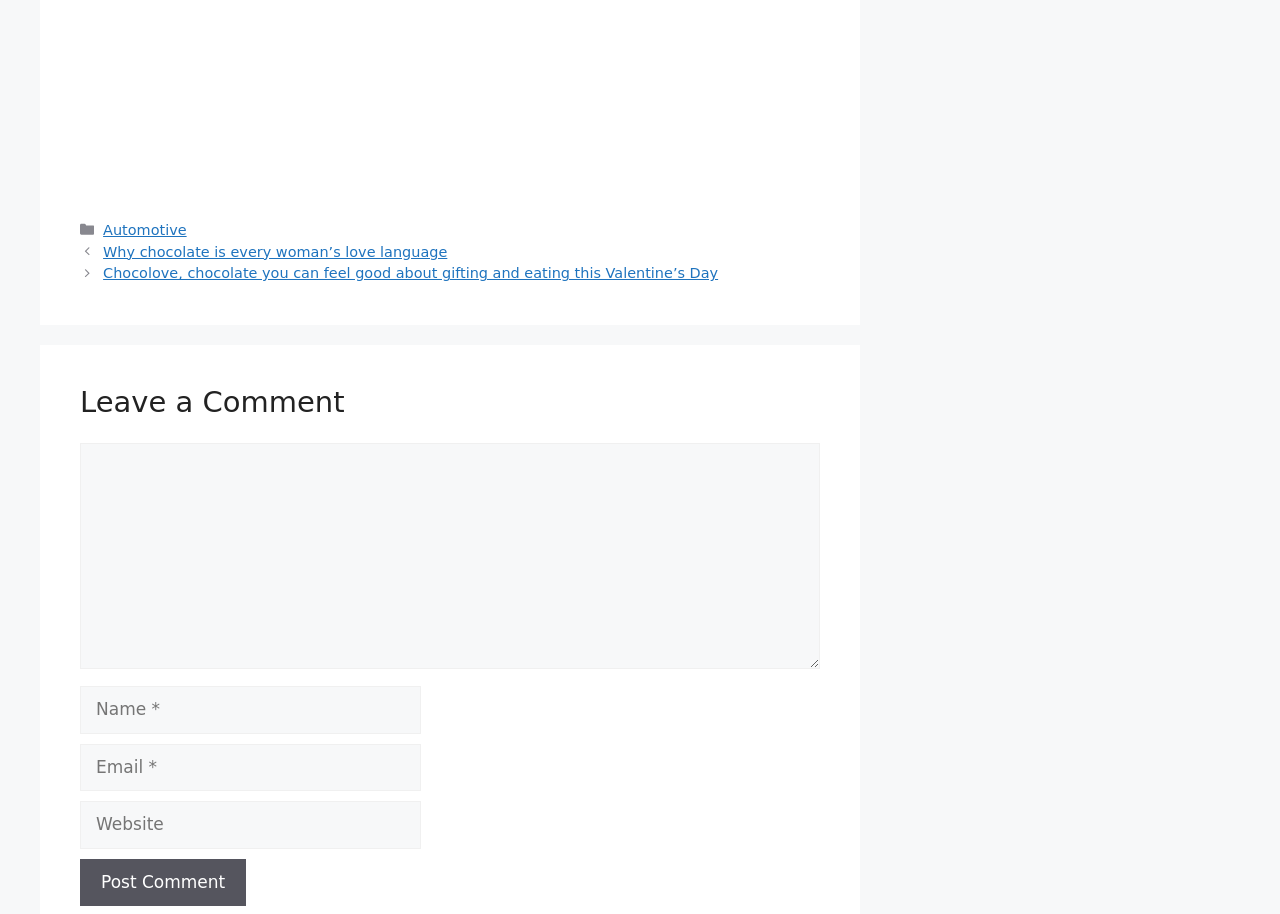Given the description of the UI element: "parent_node: Comment name="email" placeholder="Email *"", predict the bounding box coordinates in the form of [left, top, right, bottom], with each value being a float between 0 and 1.

[0.062, 0.814, 0.329, 0.866]